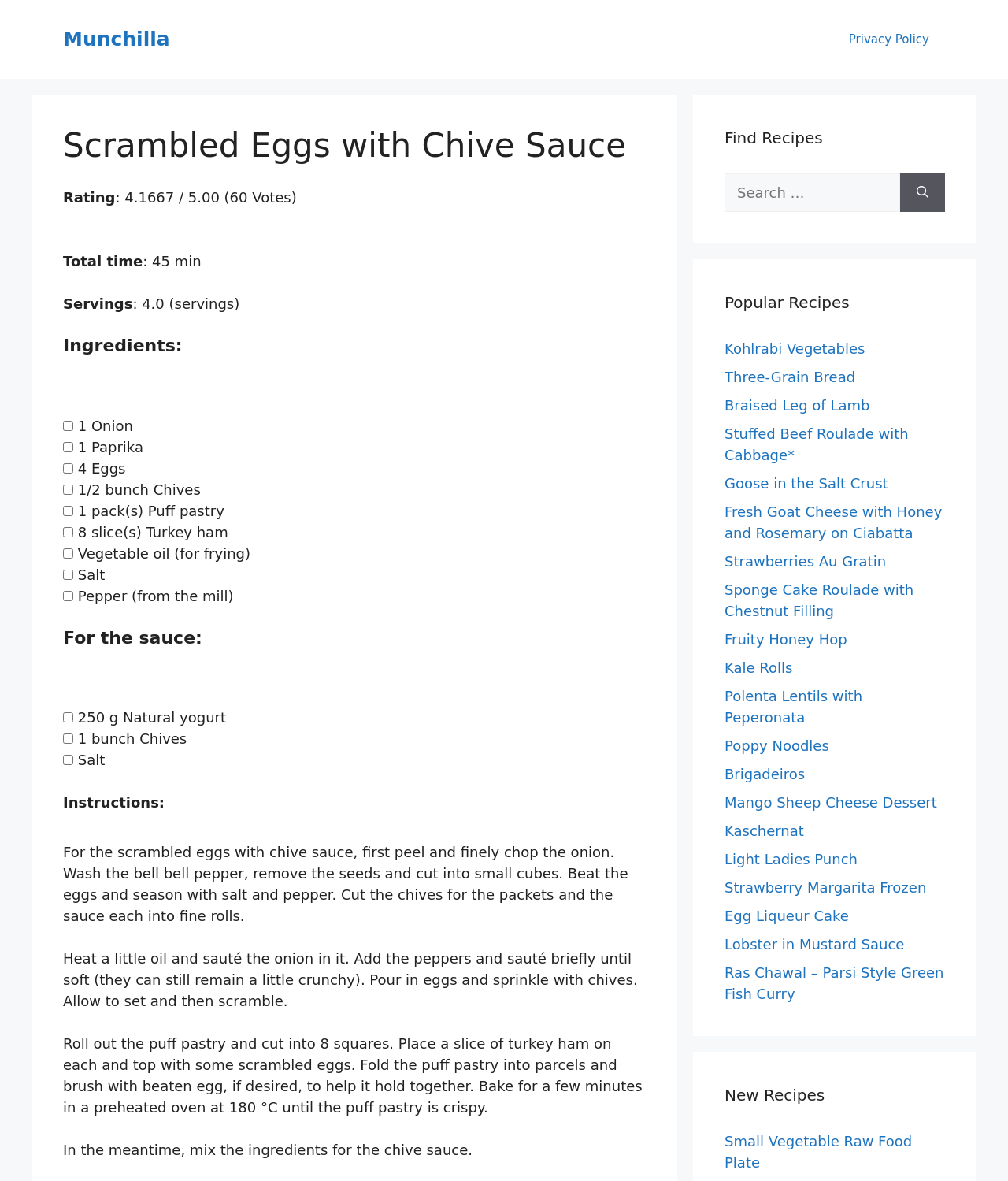Create a full and detailed caption for the entire webpage.

This webpage is a recipe page for "Scrambled Eggs with Chive Sauce" on a website called Munchilla. At the top of the page, there is a banner with the website's name and a navigation menu with a link to the "Privacy Policy". Below the banner, there is a heading with the recipe title, followed by ratings and voting information.

The recipe details are divided into sections, including "Ingredients", "For the sauce", and "Instructions". The ingredients are listed as checkboxes, allowing users to select the items they need. The instructions are provided in a series of paragraphs, with detailed steps to prepare the dish.

On the right side of the page, there are two complementary sections. The top section has a heading "Find Recipes" with a search box and a "Search" button. The bottom section has a heading "Popular Recipes" with a list of links to other recipes on the website, including "Kohlrabi Vegetables", "Three-Grain Bread", and "Strawberries Au Gratin", among others.

Overall, the webpage is well-organized and easy to navigate, with clear headings and concise text. The recipe instructions are detailed and easy to follow, making it a useful resource for anyone looking to prepare the dish.